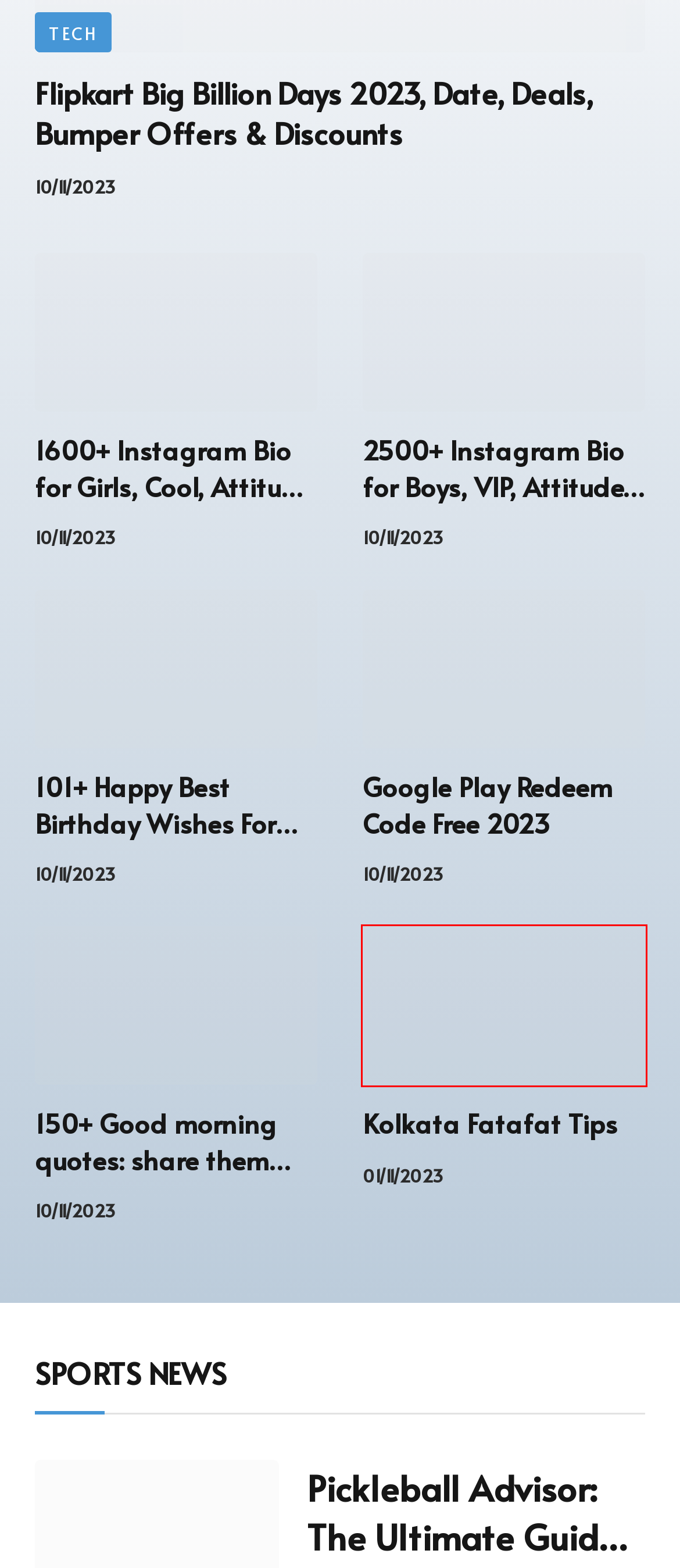Examine the screenshot of a webpage with a red bounding box around a specific UI element. Identify which webpage description best matches the new webpage that appears after clicking the element in the red bounding box. Here are the candidates:
A. 101+ Happy Best Birthday Wishes For Friends, Quotes, Image Status,
B. 2500+ Instagram Bio for Boys, VIP, Attitude, Stylish [Updated 2023]
C. CakhiaTV: Revolutionizing Football Live Streaming
D. Google Play Redeem Code Free 2023
E. 150+ Good morning quotes: share them with your family and friends
F. Tech - AWBI
G. 1600+ Instagram Bio for Girls, Cool, Attitude, Swag [Updated]
H. Kolkata Fatafat Tips

H